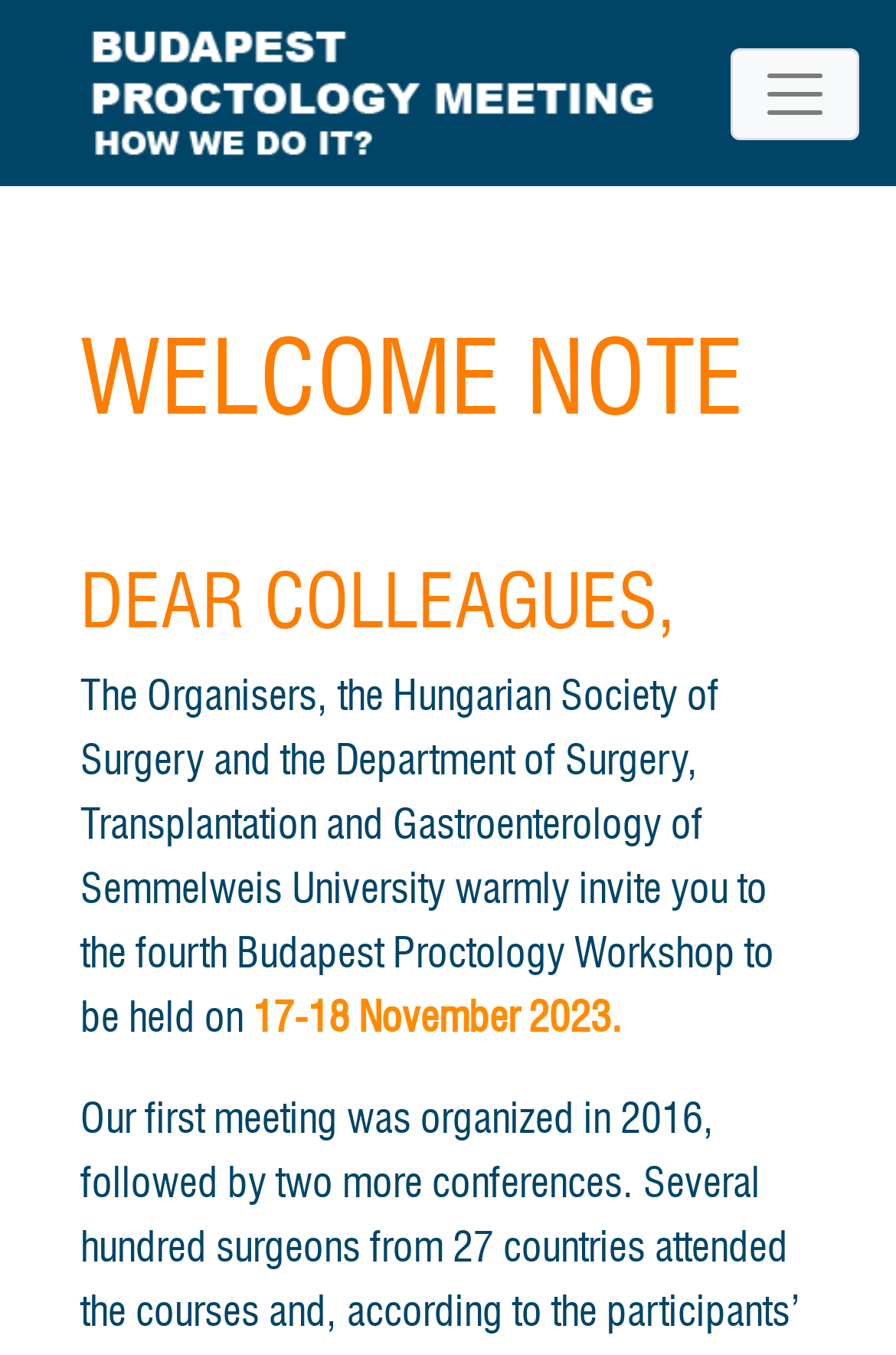What is the name of the university mentioned on the webpage?
Using the image as a reference, answer the question in detail.

I found the name of the university by reading the text content of the webpage, specifically the StaticText element with the text 'The Organisers, the Hungarian Society of Surgery and the Department of Surgery, Transplantation and Gastroenterology of Semmelweis University...' which is located below the heading 'WELCOME NOTE'.